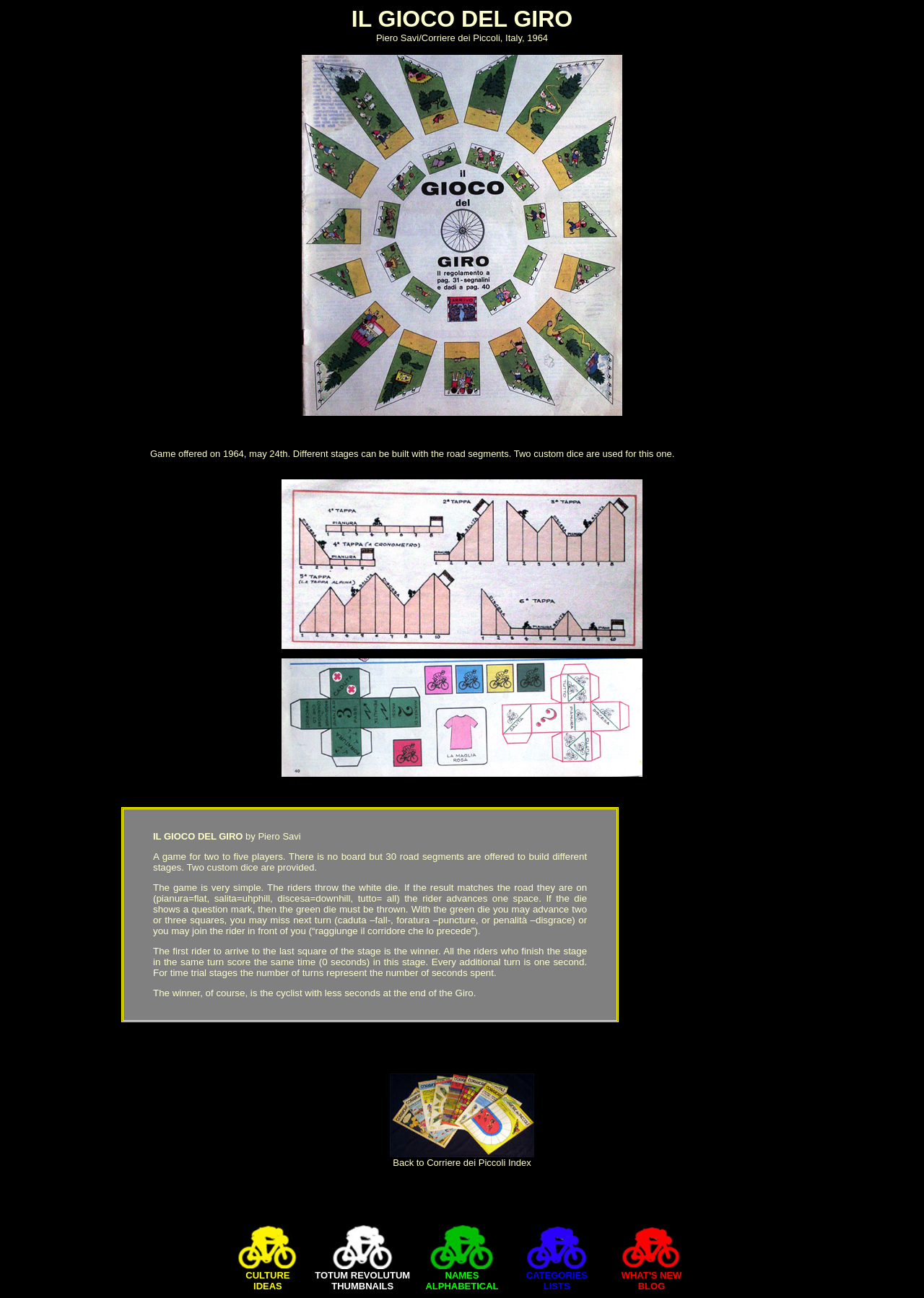What is the name of the game?
Using the picture, provide a one-word or short phrase answer.

IL GIOCO DEL GIRO